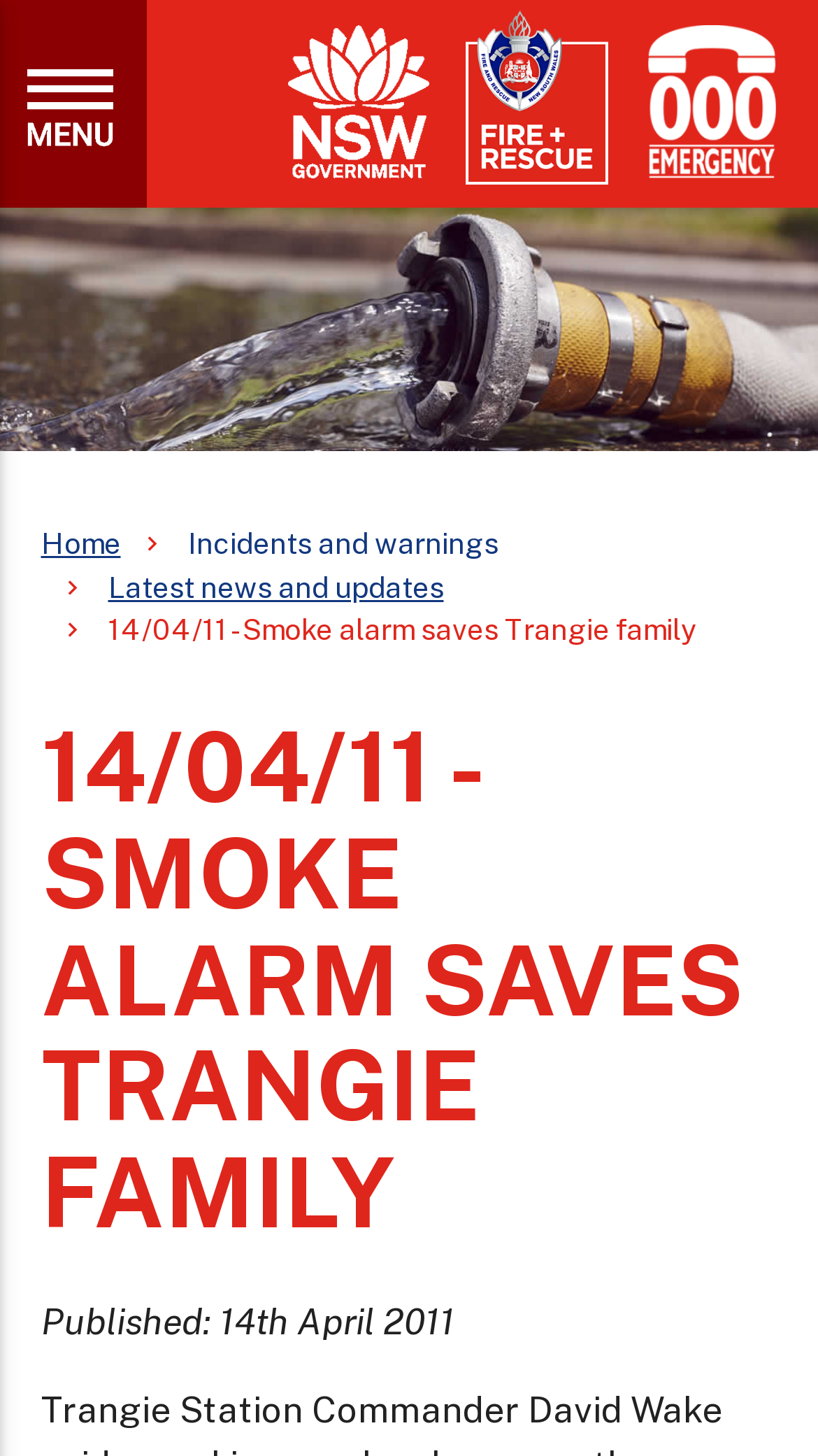Respond to the question below with a single word or phrase:
How many sections are there in the main content area?

1